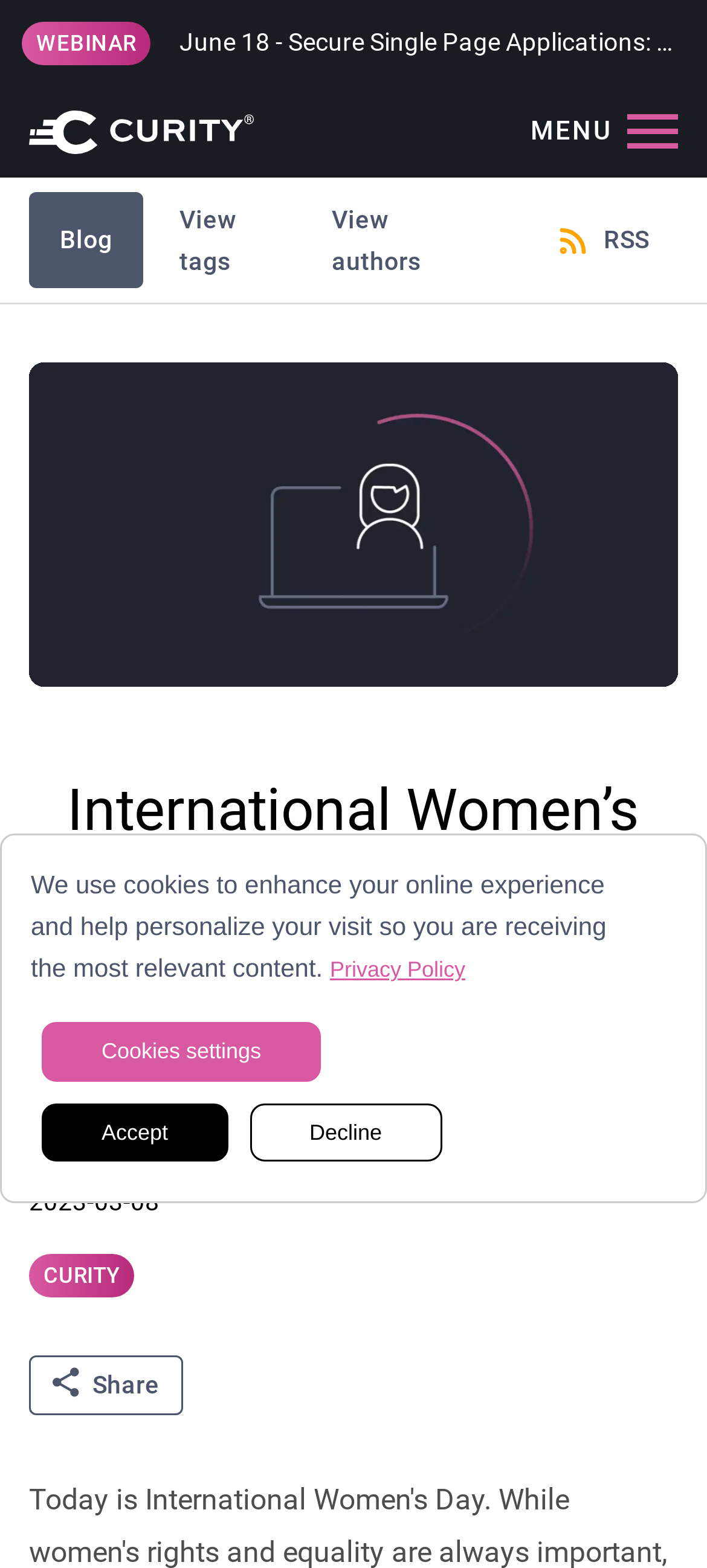Please specify the bounding box coordinates of the clickable region necessary for completing the following instruction: "Go back to homepage". The coordinates must consist of four float numbers between 0 and 1, i.e., [left, top, right, bottom].

[0.041, 0.07, 0.523, 0.099]